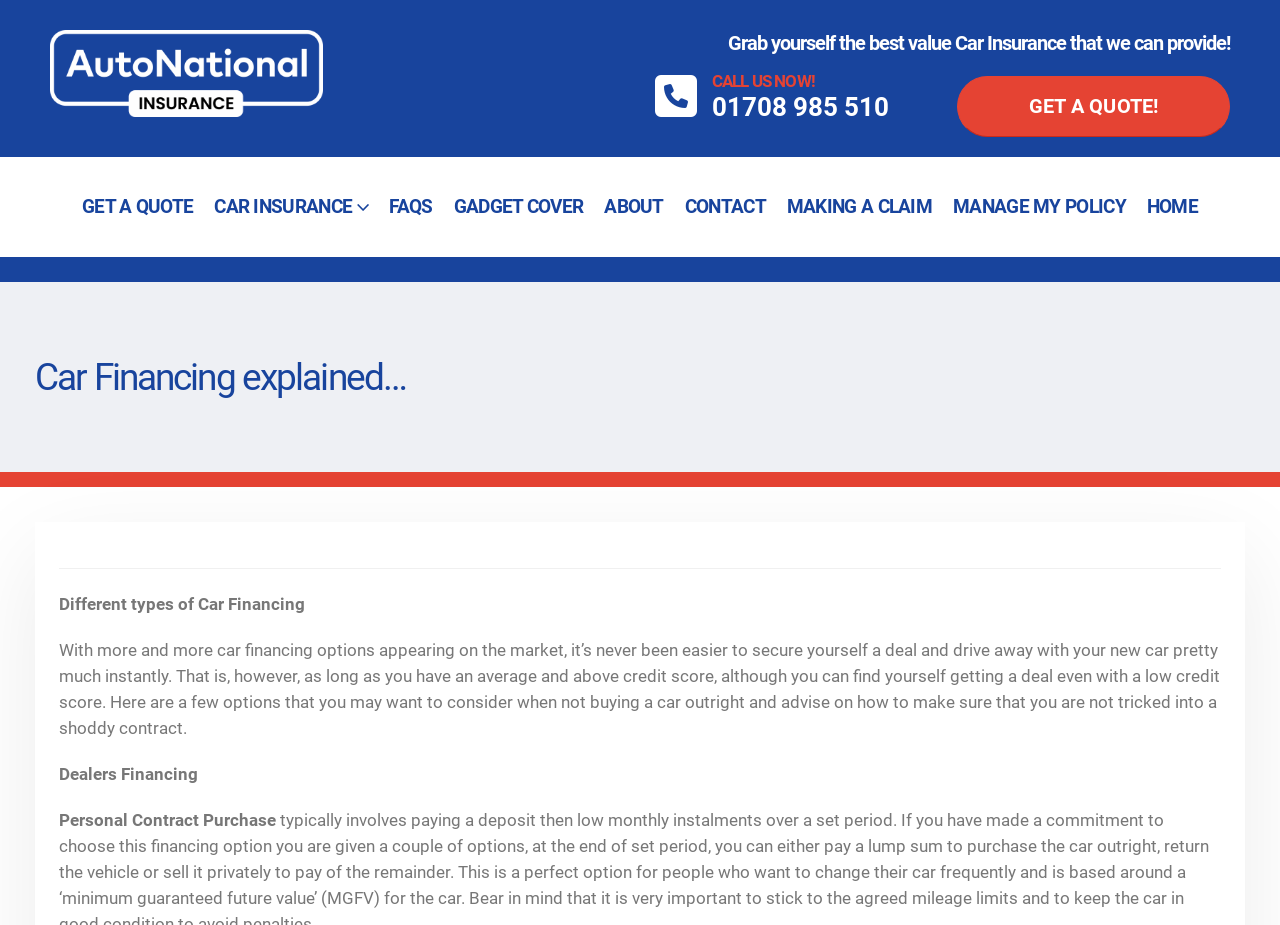Refer to the element description MAKING A CLAIM and identify the corresponding bounding box in the screenshot. Format the coordinates as (top-left x, top-left y, bottom-right x, bottom-right y) with values in the range of 0 to 1.

[0.607, 0.169, 0.736, 0.277]